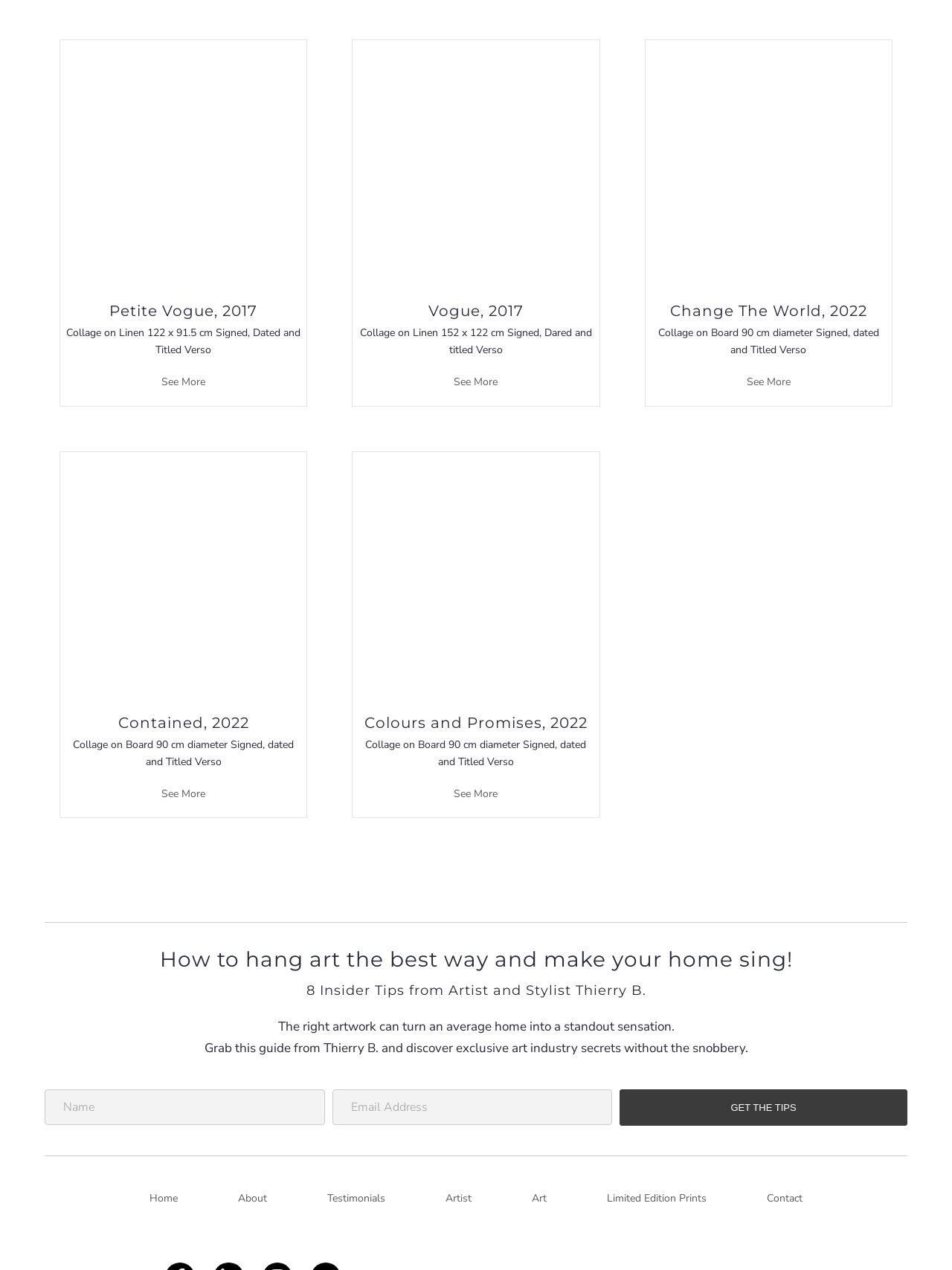Please specify the bounding box coordinates of the clickable region to carry out the following instruction: "Click on 'Petite Vogue, 2017'". The coordinates should be four float numbers between 0 and 1, in the format [left, top, right, bottom].

[0.067, 0.237, 0.318, 0.255]